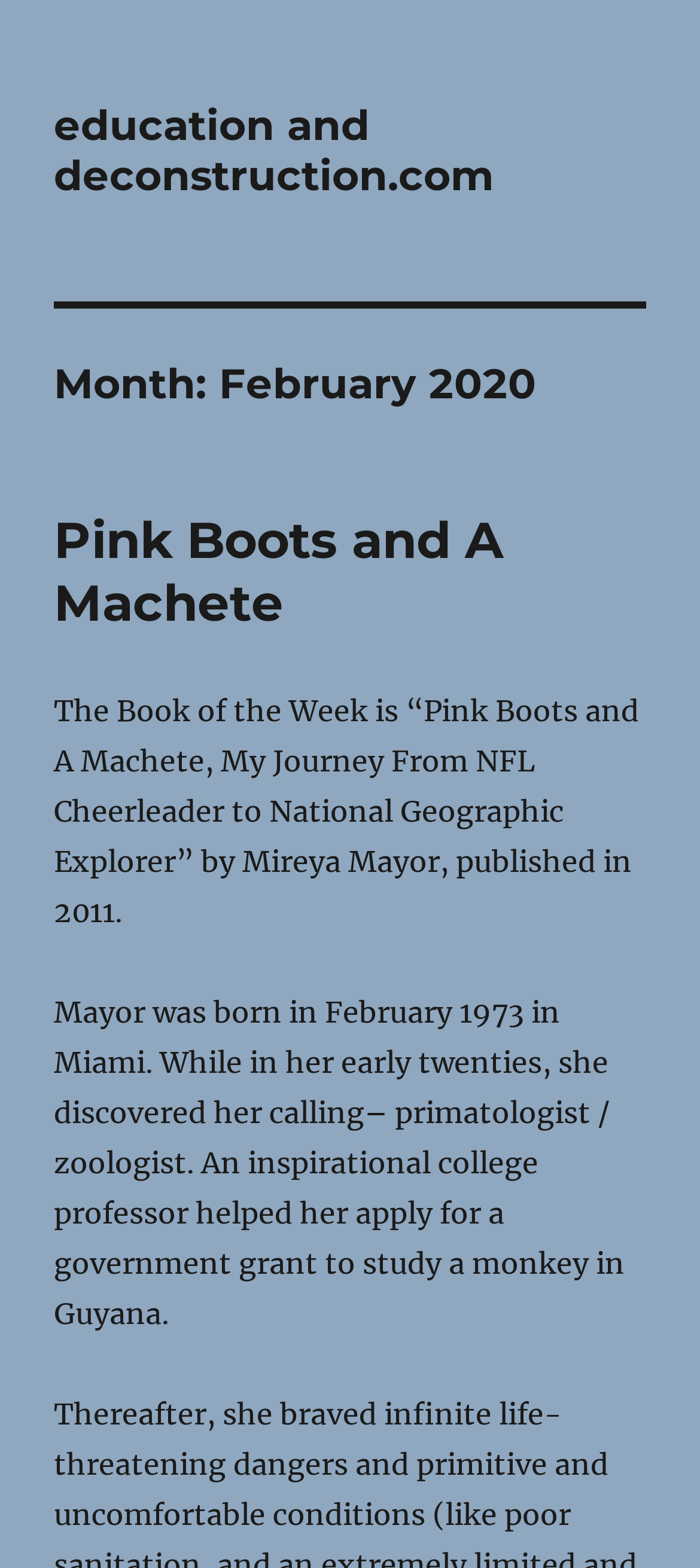Generate the text of the webpage's primary heading.

Month: February 2020